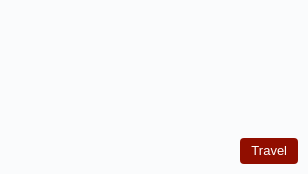What is the region being promoted?
Use the information from the image to give a detailed answer to the question.

The region being promoted is Assam, which is highlighted in the article as a tourist destination with rich cultural and natural heritage, particularly its tea gardens.